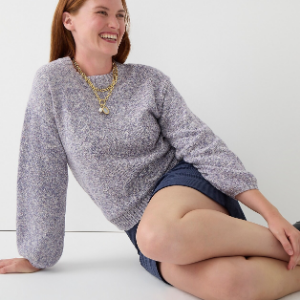What is the color of the sweater?
Use the image to answer the question with a single word or phrase.

Light lilac